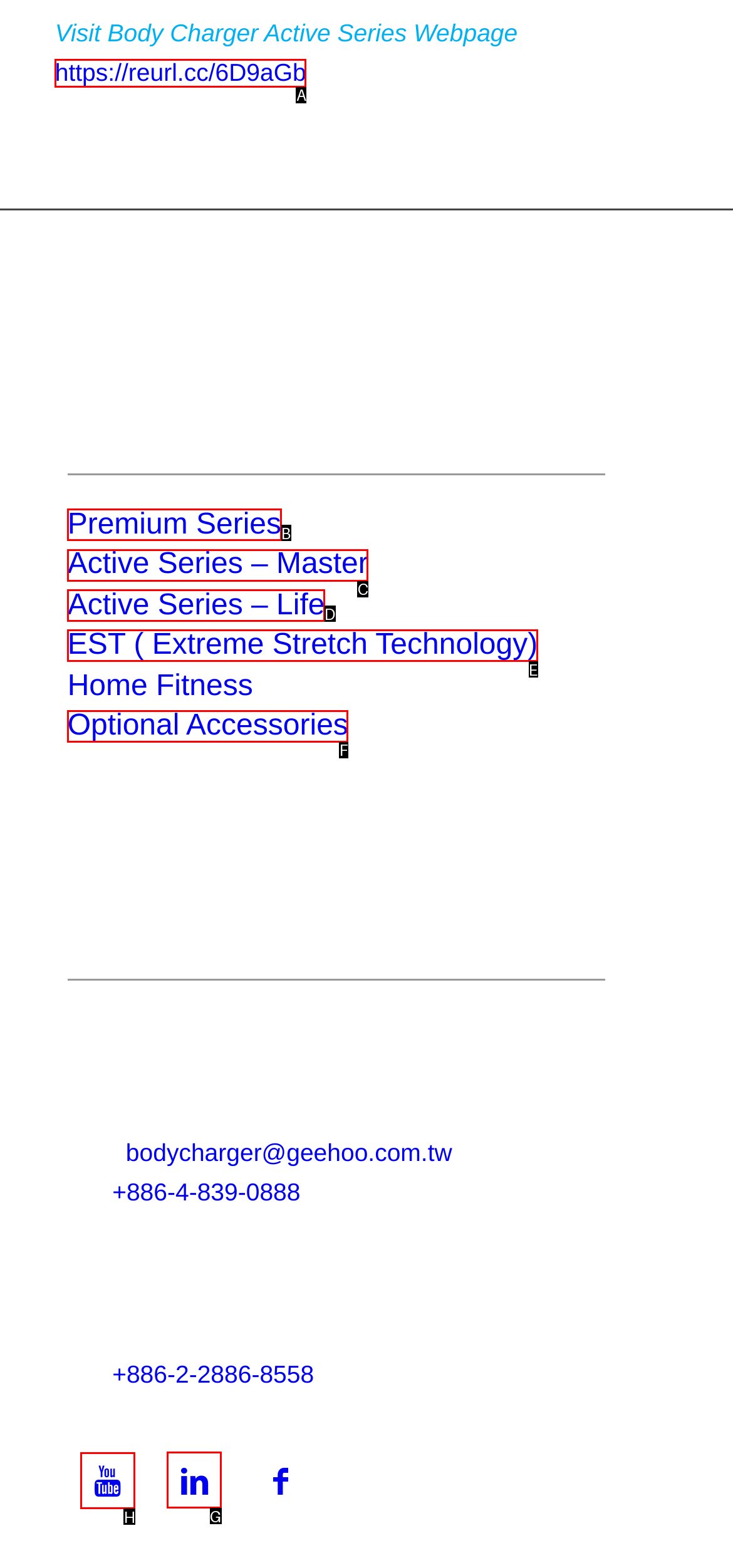Identify the correct option to click in order to complete this task: Link to LinkedIn
Answer with the letter of the chosen option directly.

G